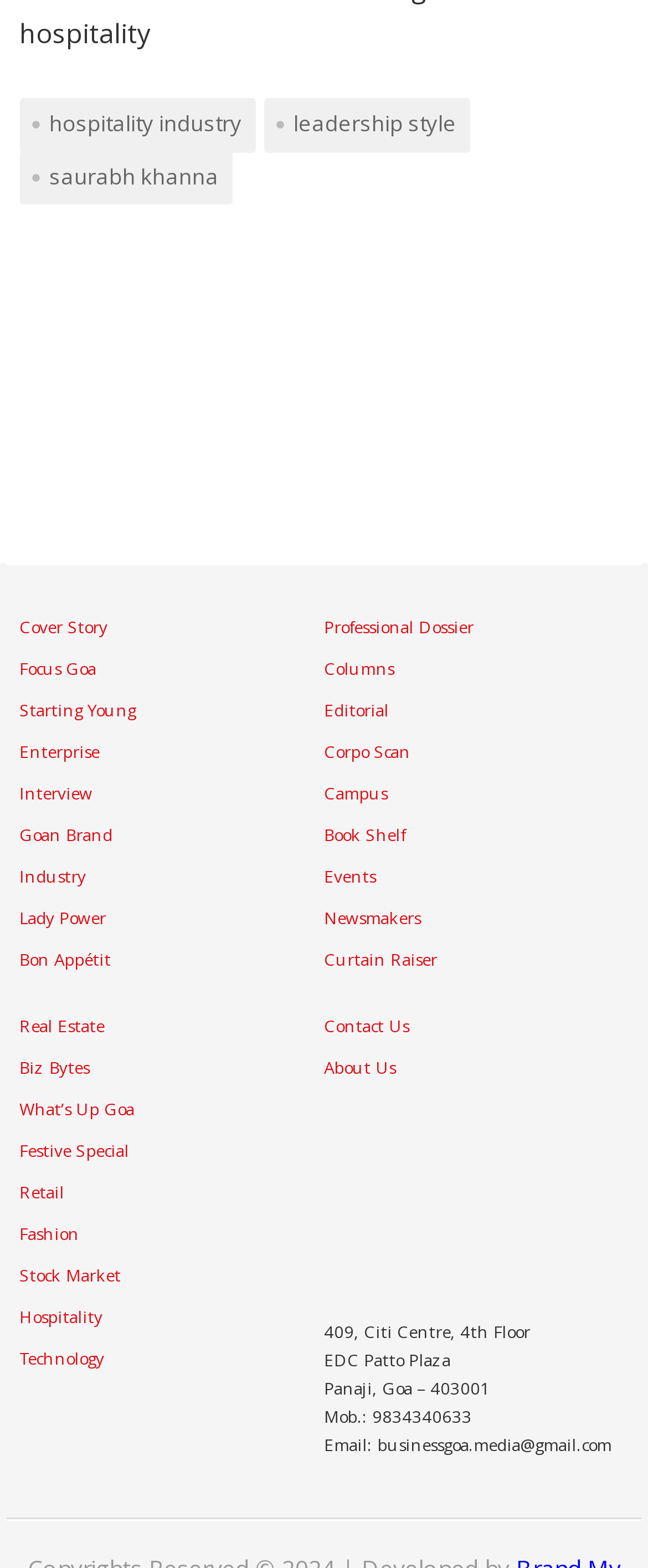What is the theme of 'Lady Power'? From the image, respond with a single word or brief phrase.

Women empowerment